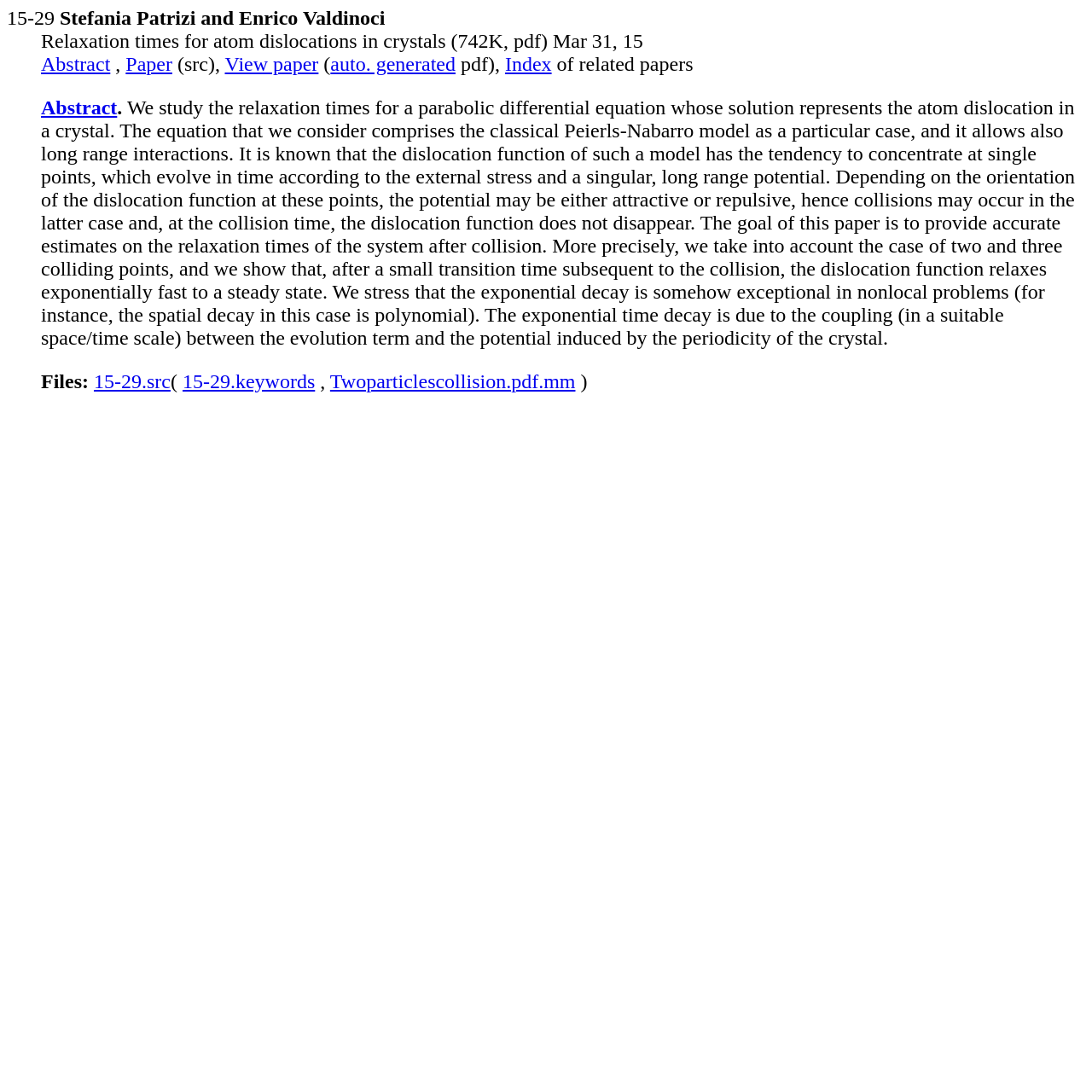Please answer the following question using a single word or phrase: 
What is the title of the paper?

Relaxation times for atom dislocations in crystals